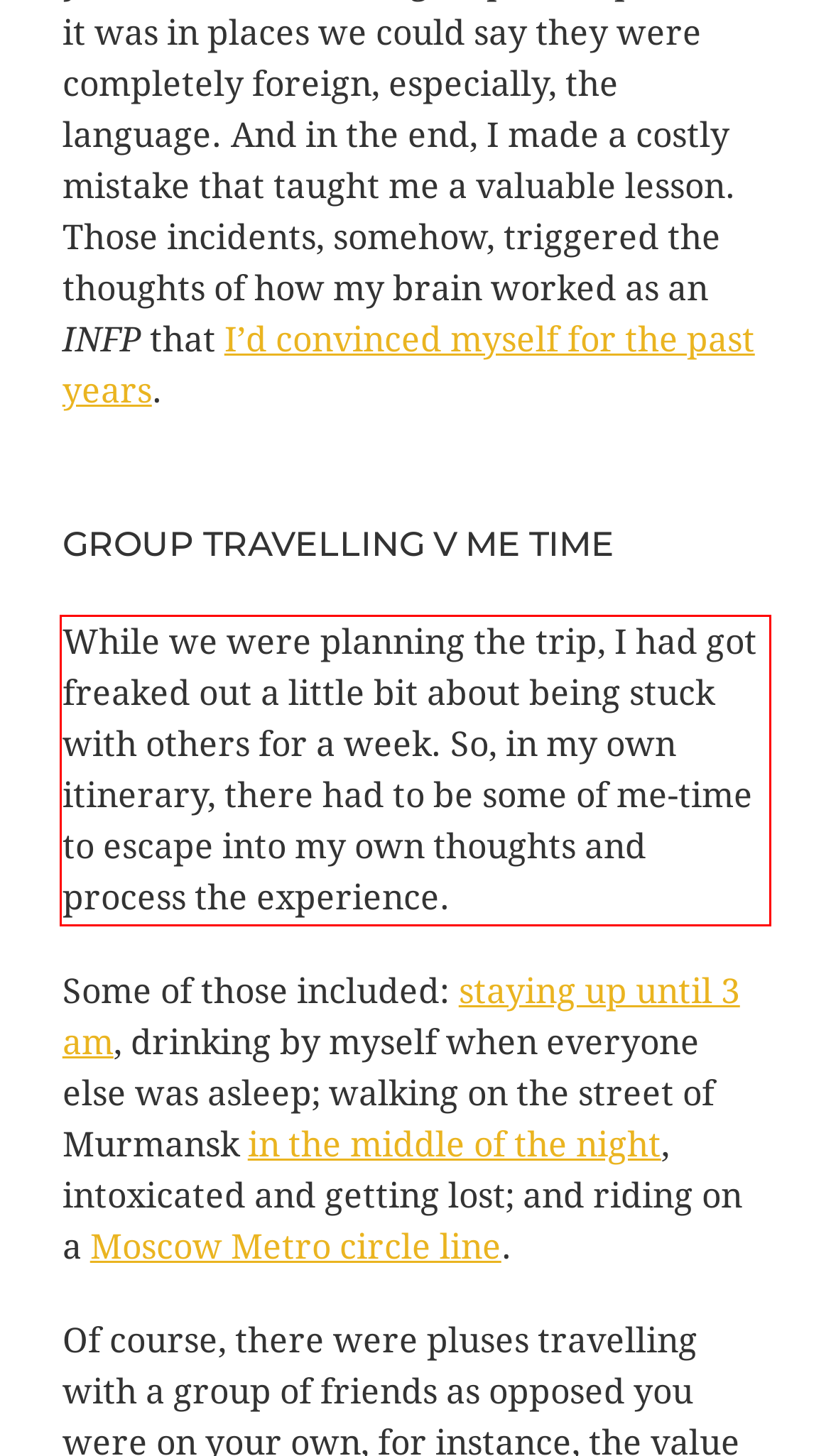With the given screenshot of a webpage, locate the red rectangle bounding box and extract the text content using OCR.

While we were planning the trip, I had got freaked out a little bit about being stuck with others for a week. So, in my own itinerary, there had to be some of me-time to escape into my own thoughts and process the experience.